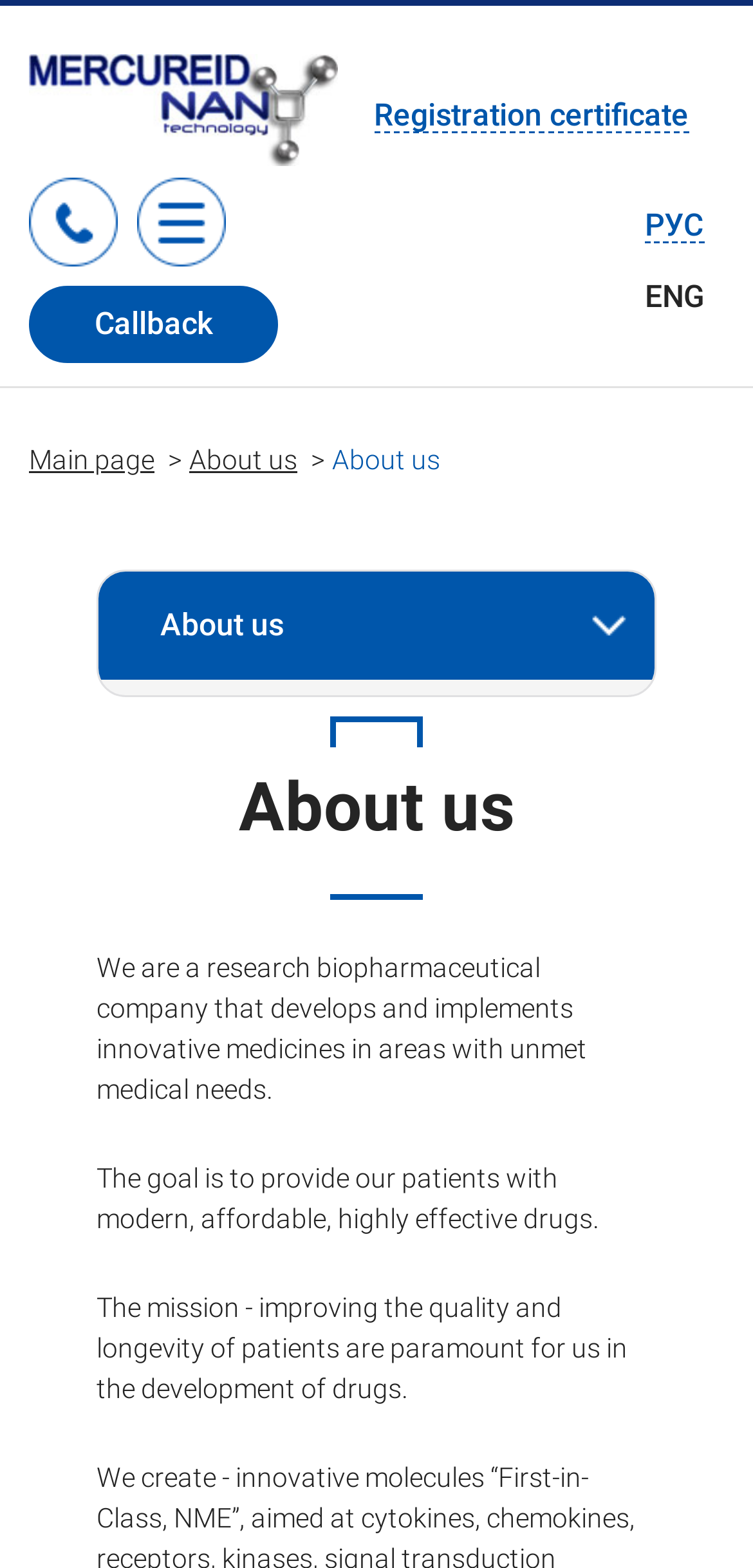Please find the bounding box coordinates for the clickable element needed to perform this instruction: "Go to registration certificate".

[0.496, 0.063, 0.914, 0.084]